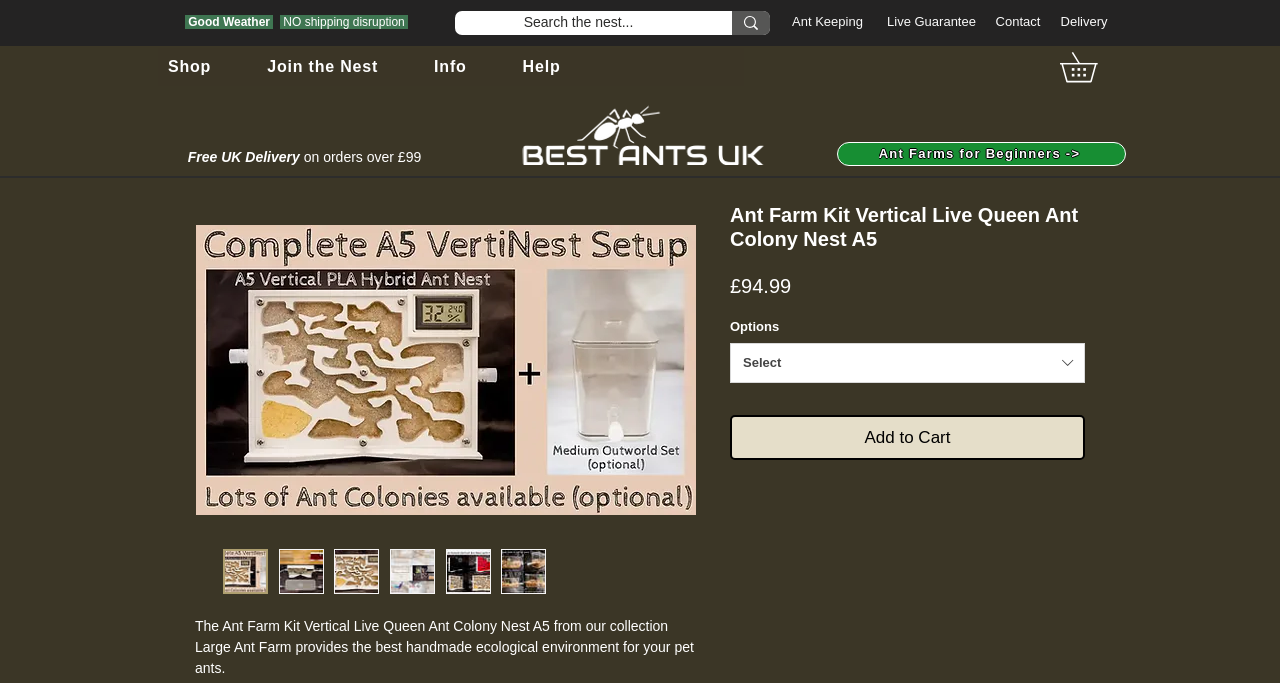Based on the provided description, "Help", find the bounding box of the corresponding UI element in the screenshot.

[0.4, 0.071, 0.446, 0.126]